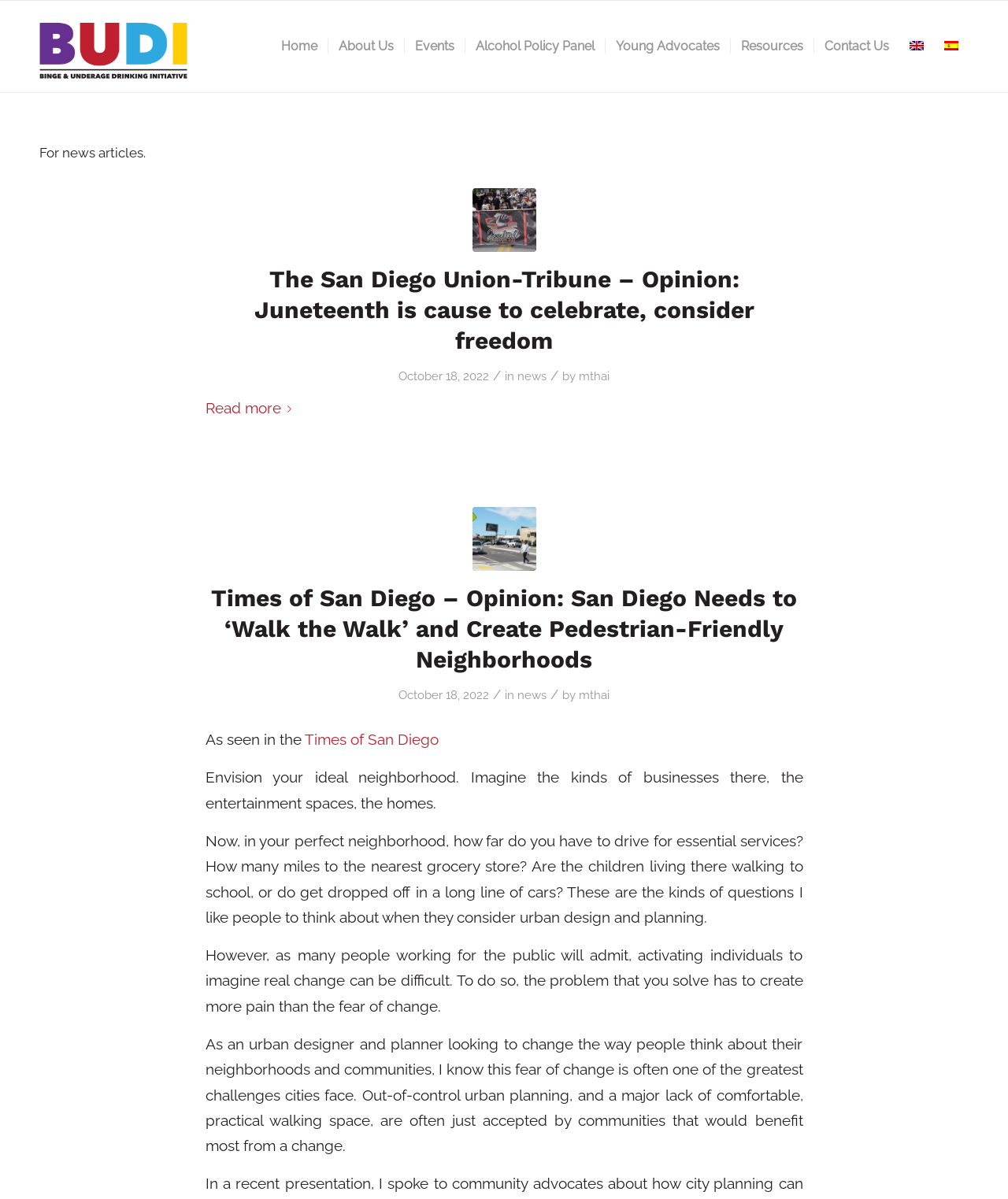Please identify the bounding box coordinates of the element on the webpage that should be clicked to follow this instruction: "Click on Home". The bounding box coordinates should be given as four float numbers between 0 and 1, formatted as [left, top, right, bottom].

[0.269, 0.001, 0.325, 0.077]